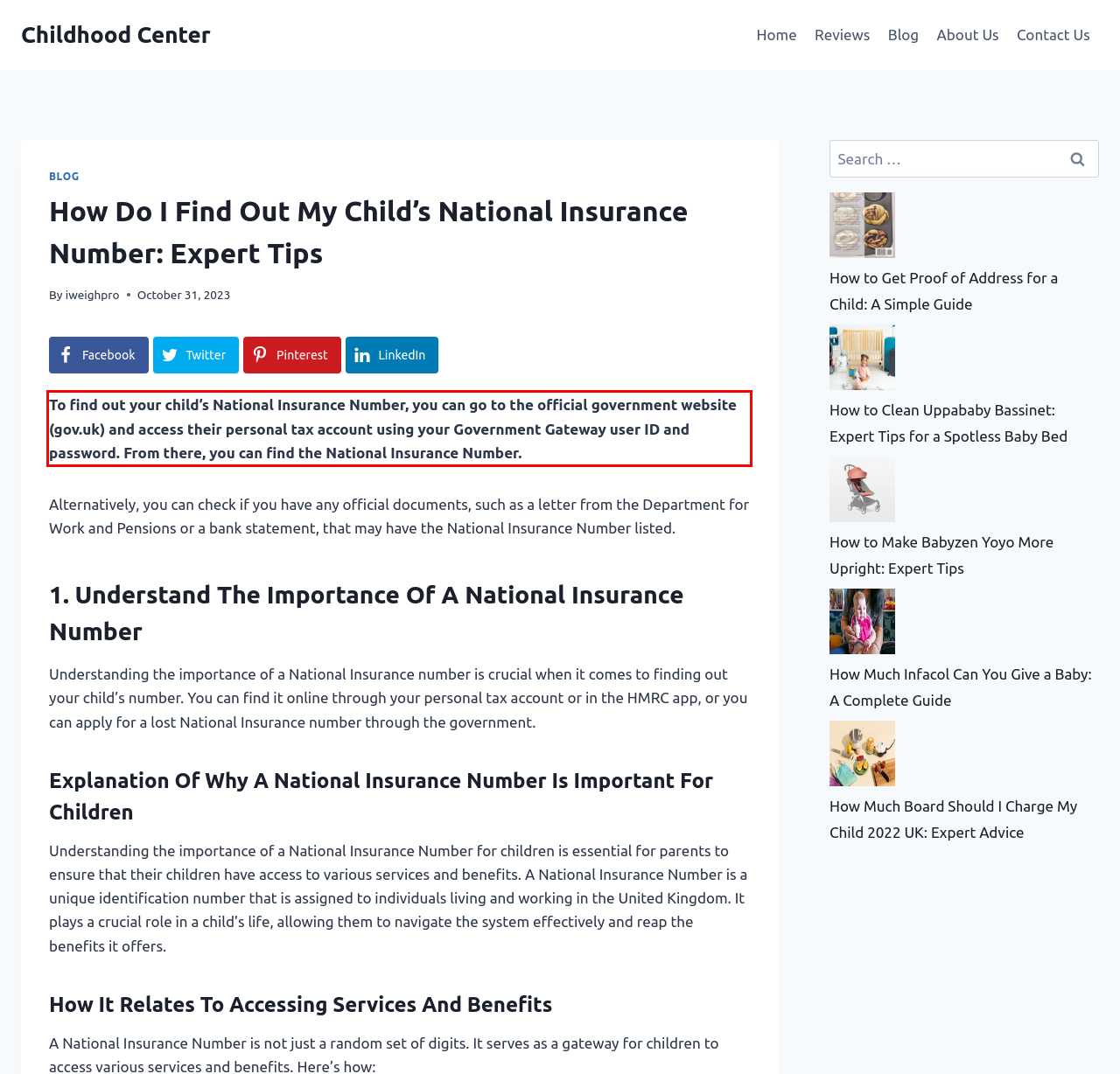You are presented with a webpage screenshot featuring a red bounding box. Perform OCR on the text inside the red bounding box and extract the content.

To find out your child’s National Insurance Number, you can go to the official government website (gov.uk) and access their personal tax account using your Government Gateway user ID and password. From there, you can find the National Insurance Number.